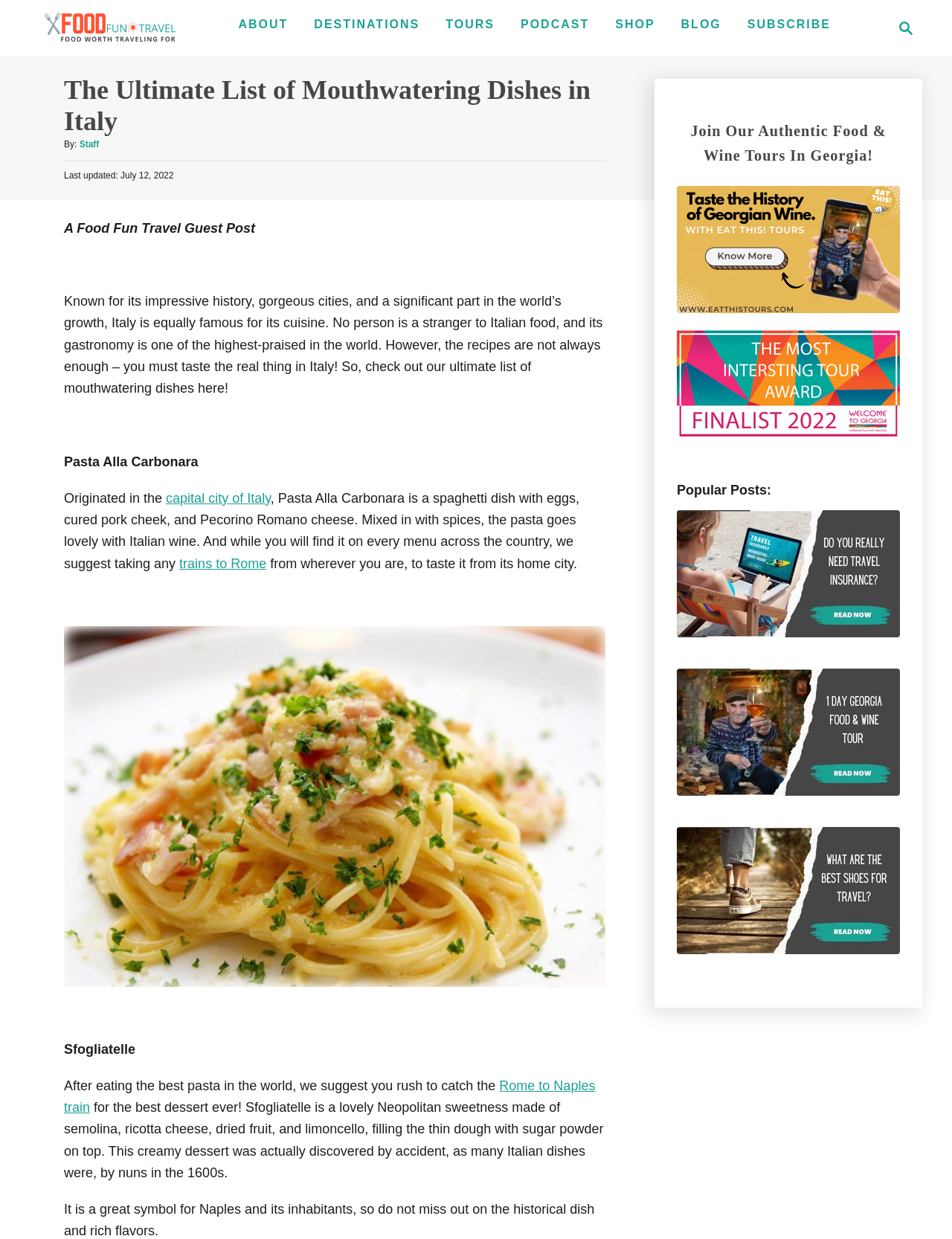What is the name of the dessert mentioned in the blog post?
Please answer the question with as much detail as possible using the screenshot.

I determined the answer by reading the content of the blog post, where I found the mention of 'Sfogliatelle' as a lovely Neopolitan sweetness. This suggests that the name of the dessert mentioned in the blog post is 'Sfogliatelle'.